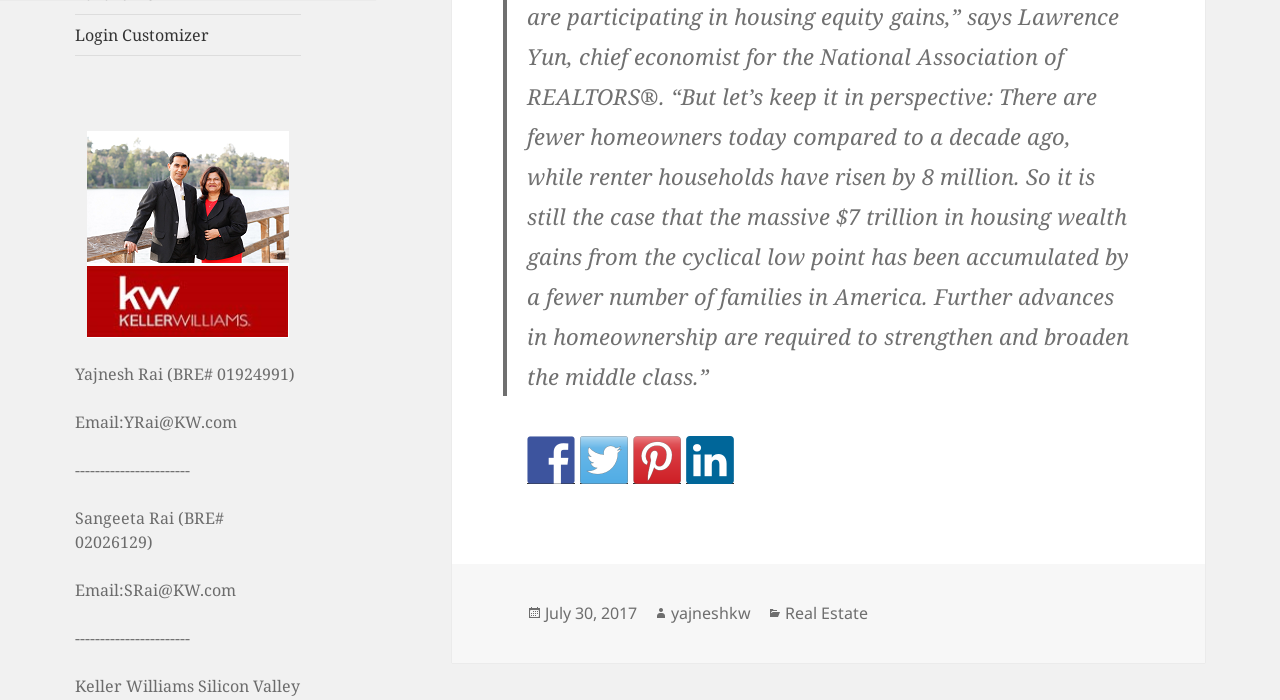Identify the bounding box coordinates for the element you need to click to achieve the following task: "Click on the Facebook link". Provide the bounding box coordinates as four float numbers between 0 and 1, in the form [left, top, right, bottom].

[0.412, 0.622, 0.449, 0.691]